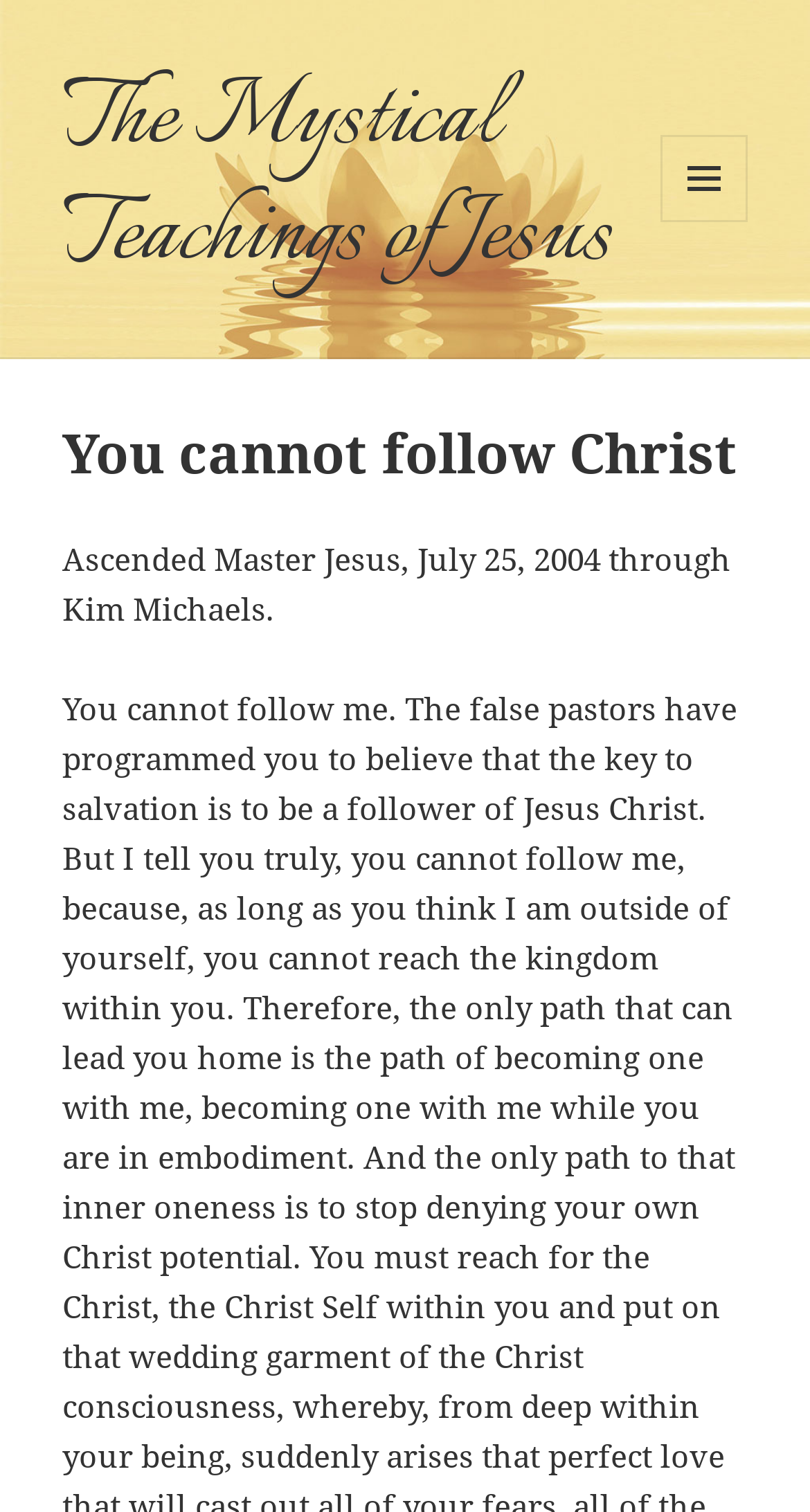Using the provided element description: "The Mystical Teachings of Jesus", identify the bounding box coordinates. The coordinates should be four floats between 0 and 1 in the order [left, top, right, bottom].

[0.077, 0.032, 0.756, 0.205]